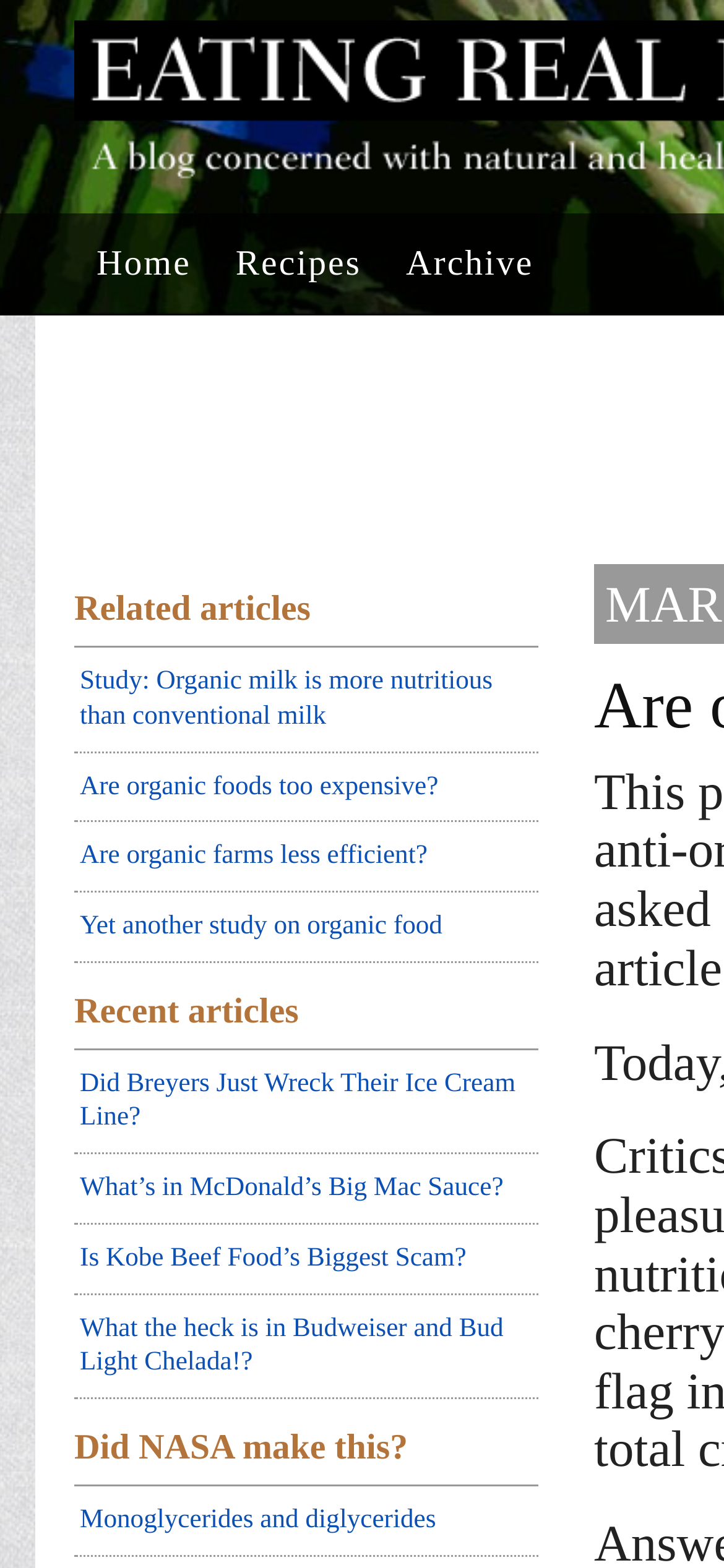Please respond to the question using a single word or phrase:
What is the last link on the webpage?

Monoglycerides and diglycerides